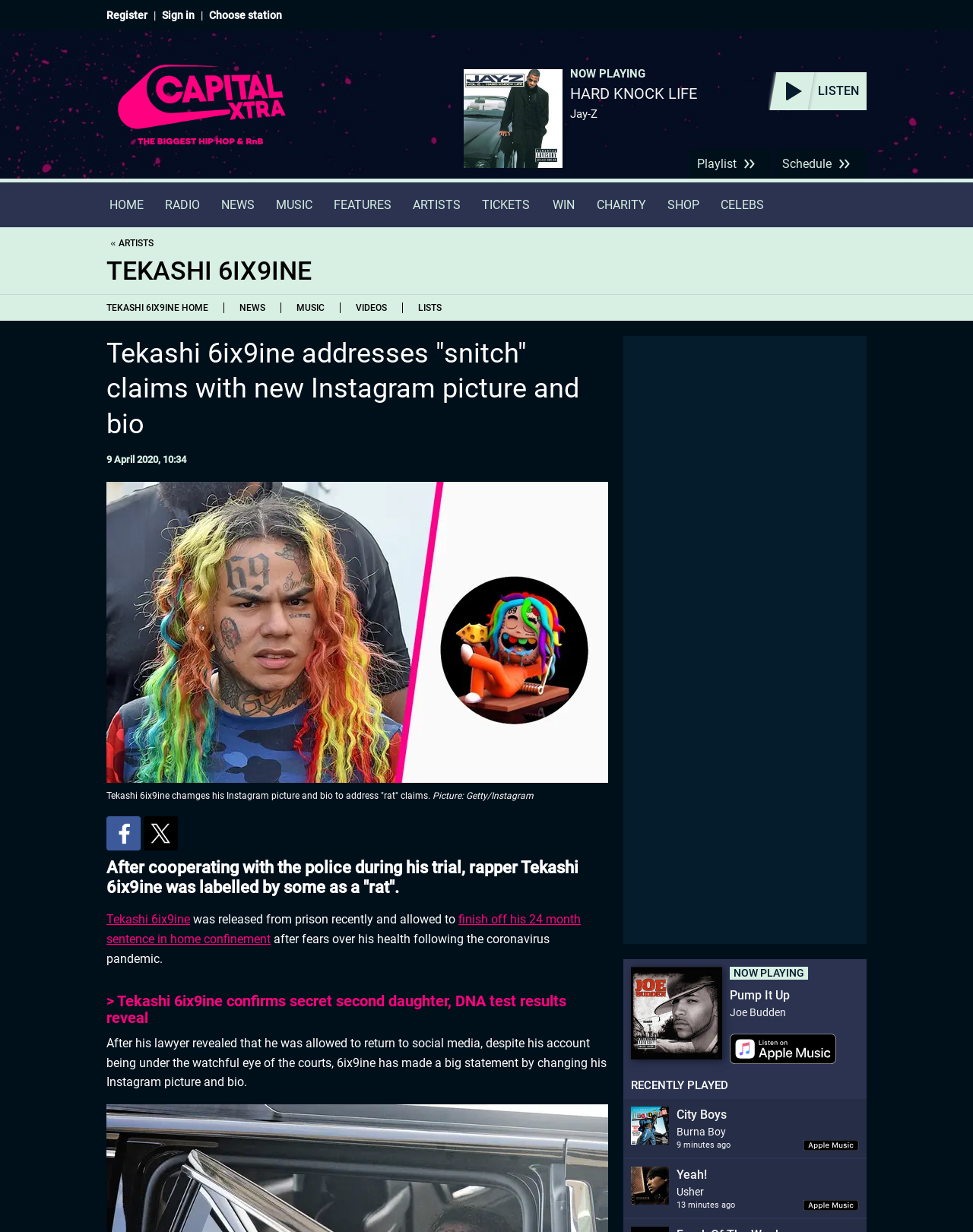Locate the bounding box coordinates of the clickable part needed for the task: "Choose station".

[0.215, 0.007, 0.29, 0.017]